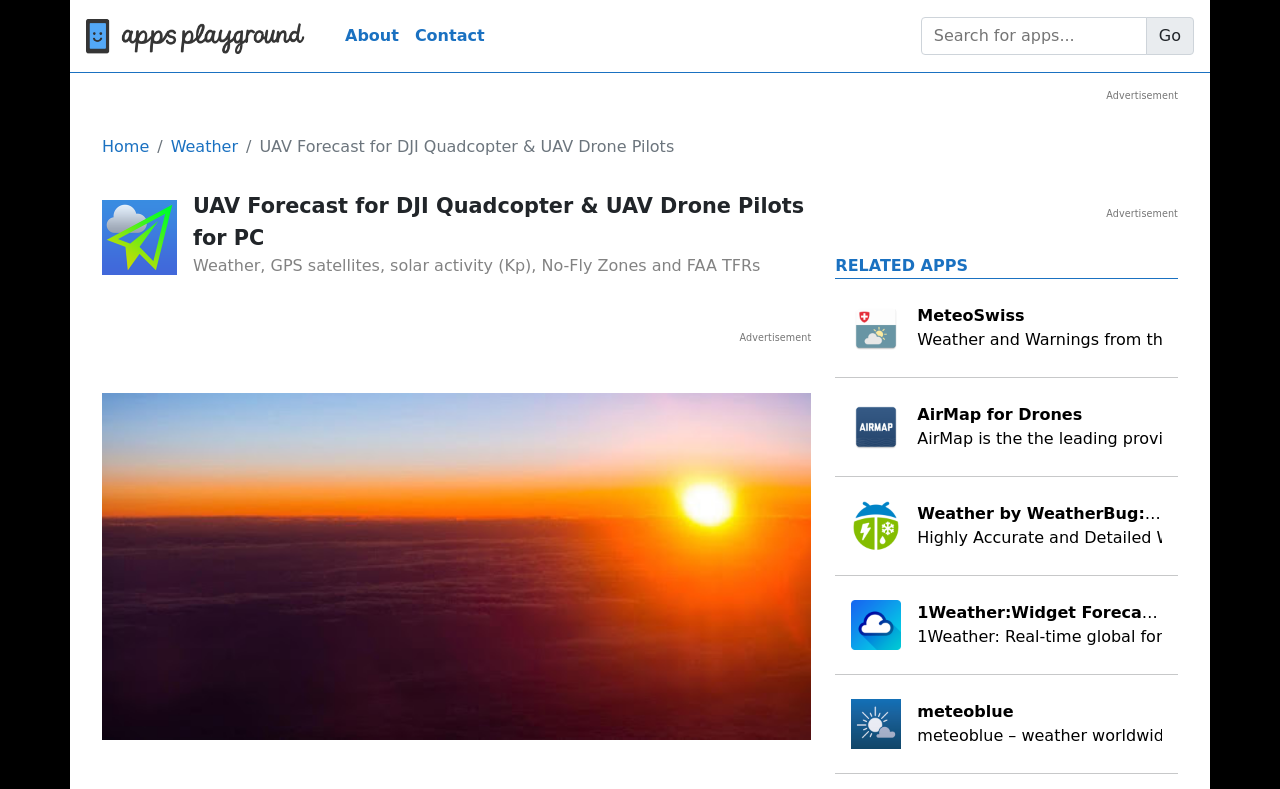Describe all the key features of the webpage in detail.

The webpage is about UAV Forecast for DJI Quadcopter & UAV Drone Pilots on PC, providing step-by-step instructions to download and install the software. At the top left corner, there is an "appsplayground logo" image, followed by links to "About" and "Contact" pages. A search bar is located at the top right corner, accompanied by a "Go" button.

Below the top navigation bar, there is a prominent section dedicated to UAV Forecast, featuring an image of the software, a heading, and a brief description of its features, including weather, GPS satellites, solar activity, No-Fly Zones, and FAA TFRs.

On the right side of the page, there are three "Advertisement" sections, each with a distinct bounding box. The first advertisement is located above the UAV Forecast section, while the other two are placed below it.

The main content area is divided into two sections. The top section provides a detailed description of UAV Forecast, including its features and benefits. The bottom section, titled "RELATED APPS", lists four related applications, each with an icon, a heading, and a brief description. These apps include MeteoSwiss, AirMap for Drones, Weather by WeatherBug, and 1Weather:Widget Forecast Radar. Each app is separated by a horizontal separator line.

At the very bottom of the page, there is another related app, meteoblue, with its icon, heading, and description.